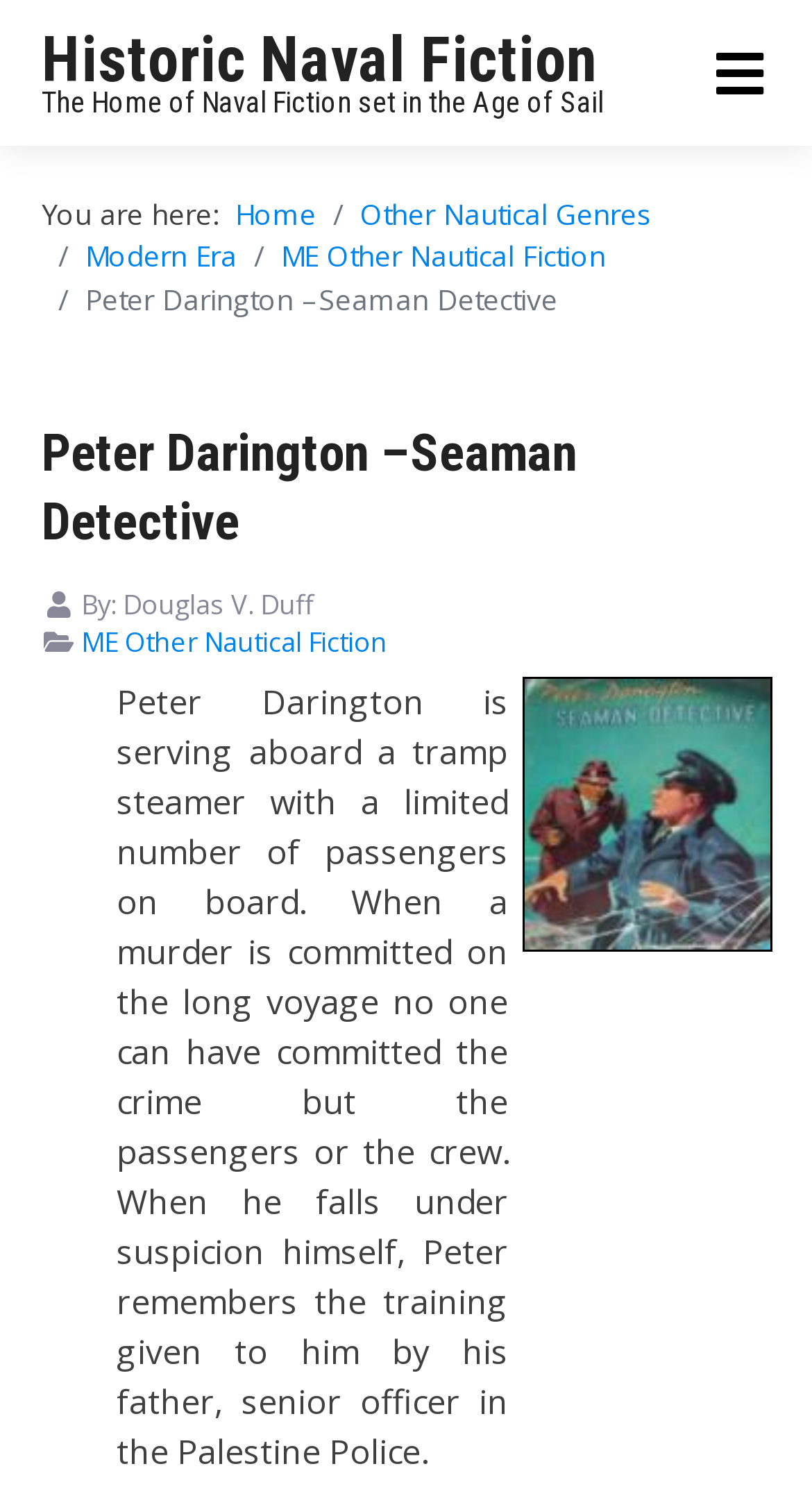How many navigation links are there?
Provide a fully detailed and comprehensive answer to the question.

I counted the number of links in the navigation section, which are 'Home', 'Other Nautical Genres', 'Modern Era', 'ME Other Nautical Fiction', and found that there are 5 navigation links in total.